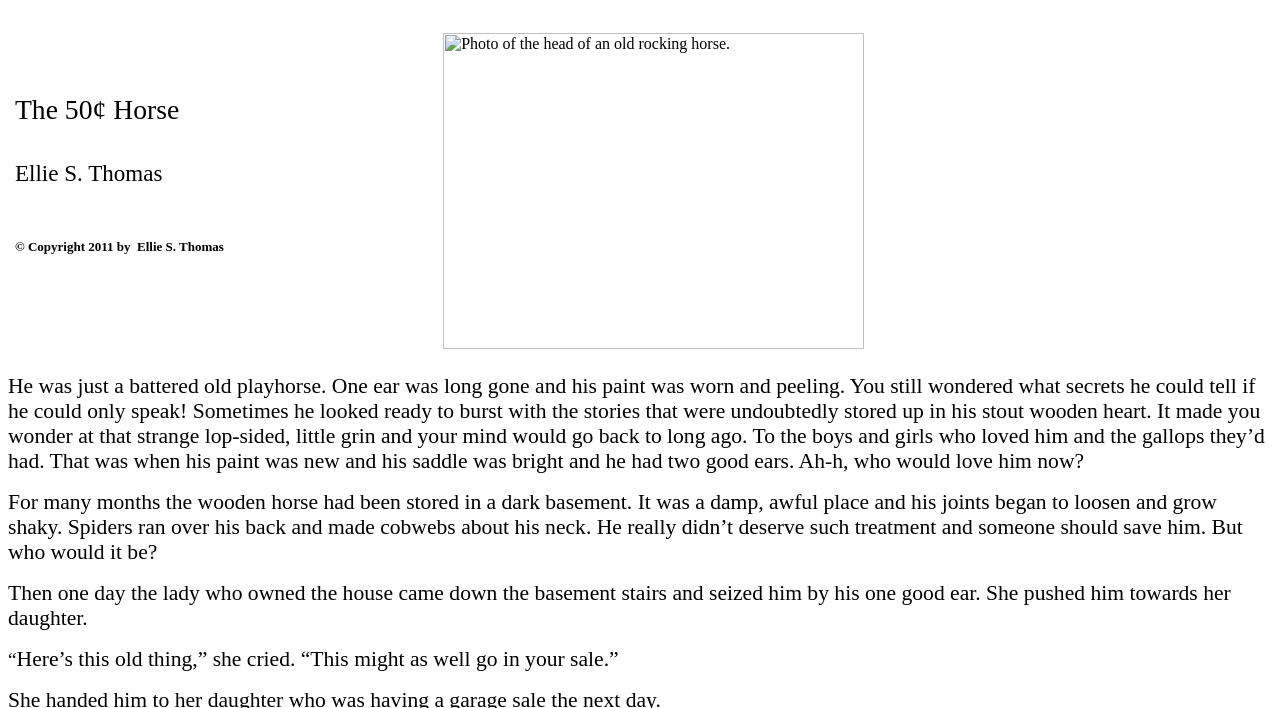Refer to the screenshot and give an in-depth answer to this question: Who seized the wooden horse by its one good ear?

According to the webpage, 'Then one day the lady who owned the house came down the basement stairs and seized him by his one good ear.' This suggests that the lady who owned the house seized the wooden horse by its one good ear.